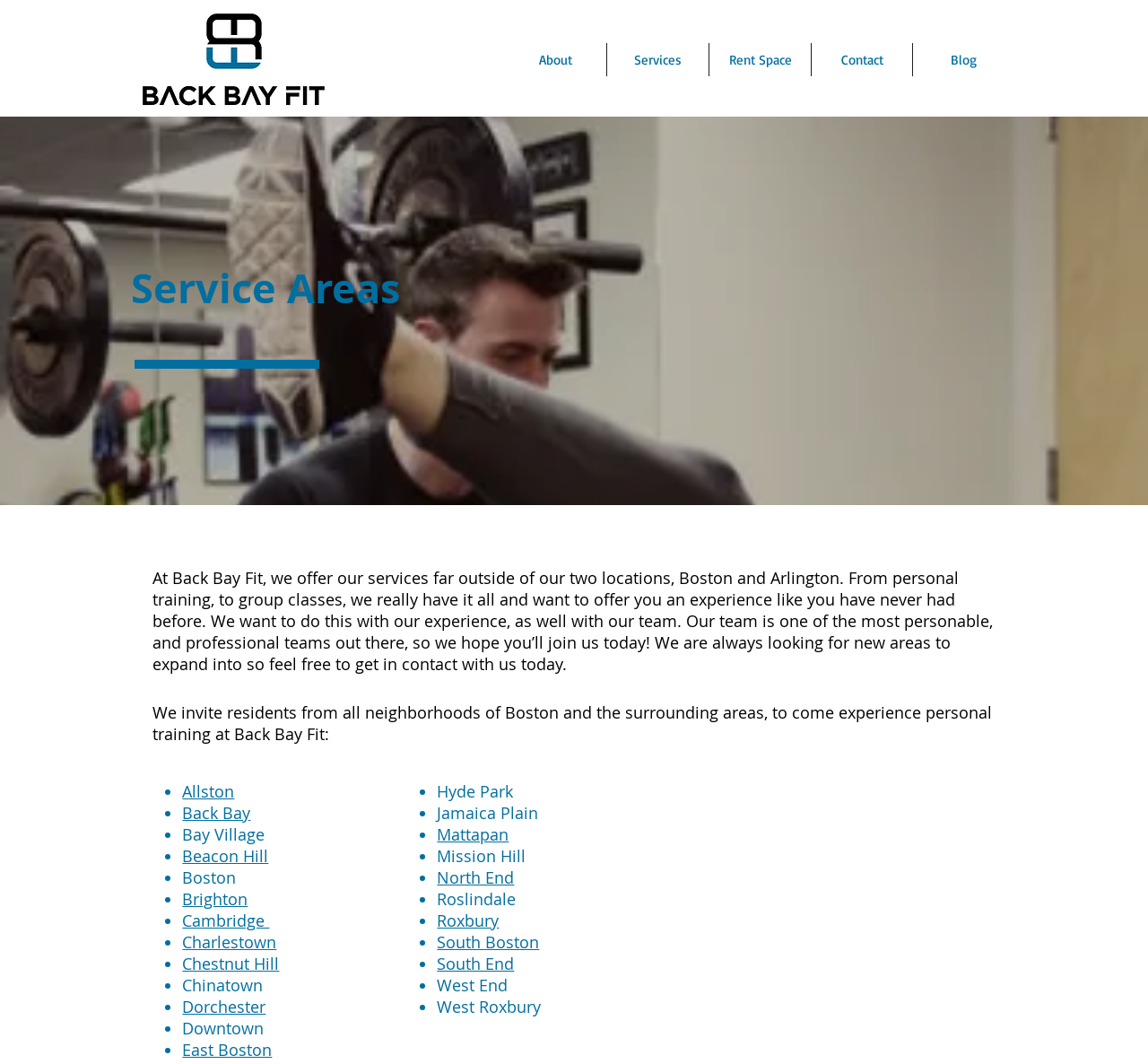Present a detailed account of what is displayed on the webpage.

The webpage is about Back Bay Fit, a fitness service provider with locations in Boston and Arlington. At the top, there is a link to "Personal training Boston" accompanied by an image. Below this, there is a navigation menu with links to "About", "Services", "Rent Space", "Contact", and "Blog".

The main content of the page is divided into two sections. The first section has a heading "Service Areas" and a paragraph of text describing the services offered by Back Bay Fit, including personal training and group classes. The text also mentions the experience and professionalism of their team.

The second section lists the neighborhoods in Boston and surrounding areas where Back Bay Fit offers their services. This list is organized alphabetically, with each neighborhood preceded by a bullet point. The neighborhoods listed include Allston, Back Bay, Bay Village, Beacon Hill, Boston, Brighton, Cambridge, Charlestown, Chestnut Hill, Chinatown, Dorchester, Downtown, East Boston, Hyde Park, Jamaica Plain, Mattapan, Mission Hill, North End, Roslindale, Roxbury, South Boston, South End, West End, and West Roxbury. Each neighborhood is a link, except for Bay Village, Chinatown, Hyde Park, Jamaica Plain, Mission Hill, Roslindale, and West End, which are plain text.